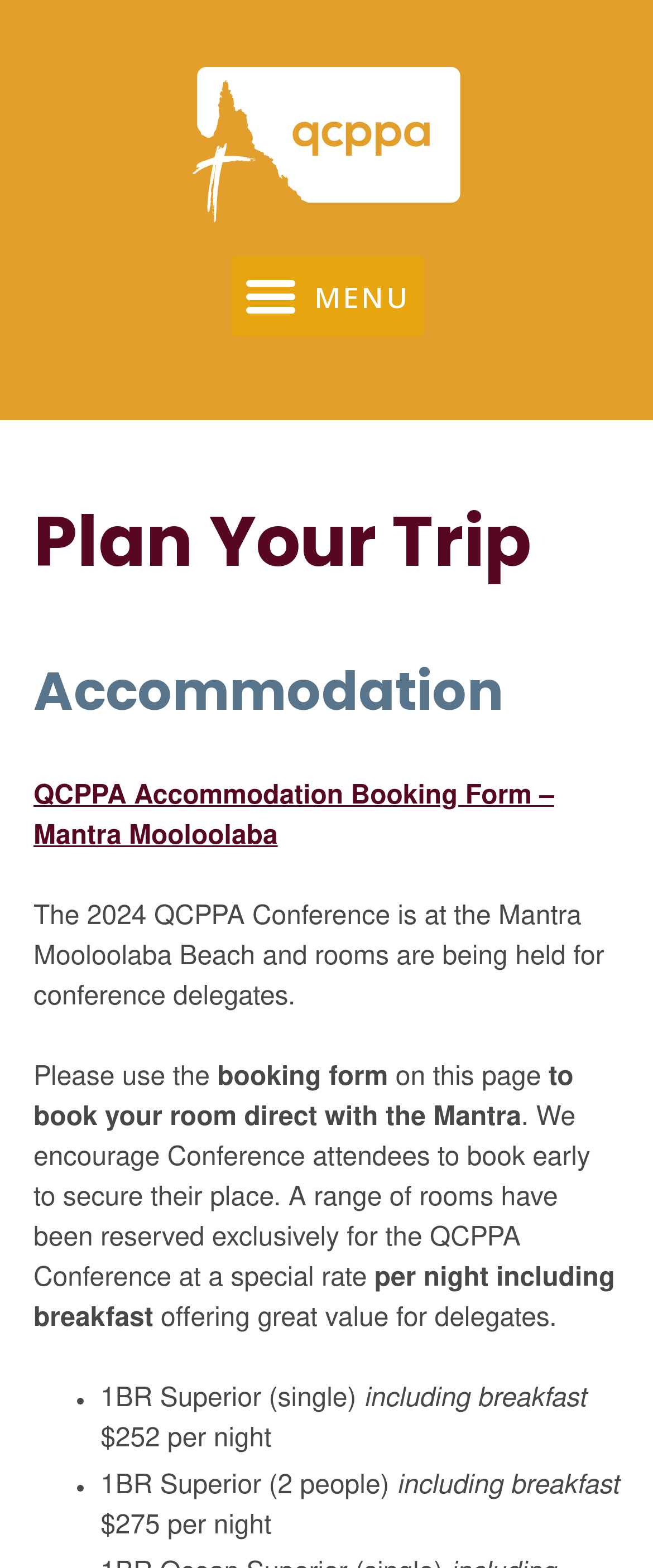Offer a meticulous description of the webpage's structure and content.

The webpage is about planning a trip for the QCPPA 2024 State Conference. At the top, there is a link and a button labeled "Menu Toggle" that is not expanded. Below these elements, there are two headings: "Plan Your Trip" and "Accommodation". 

Under the "Accommodation" heading, there is a link to the "QCPPA Accommodation Booking Form – Mantra Mooloolaba" and a paragraph of text explaining that the conference is being held at the Mantra Mooloolaba Beach and that rooms are being held for conference delegates. 

The text continues to explain that delegates can use the booking form on this page to book their room directly with the Mantra, and it is encouraged to book early to secure a place. A range of rooms have been reserved exclusively for the QCPPA Conference at a special rate per night, including breakfast, offering great value for delegates.

Below this text, there is a list of room options, including "1BR Superior (single)" and "1BR Superior (2 people)", each with a price per night, including breakfast.